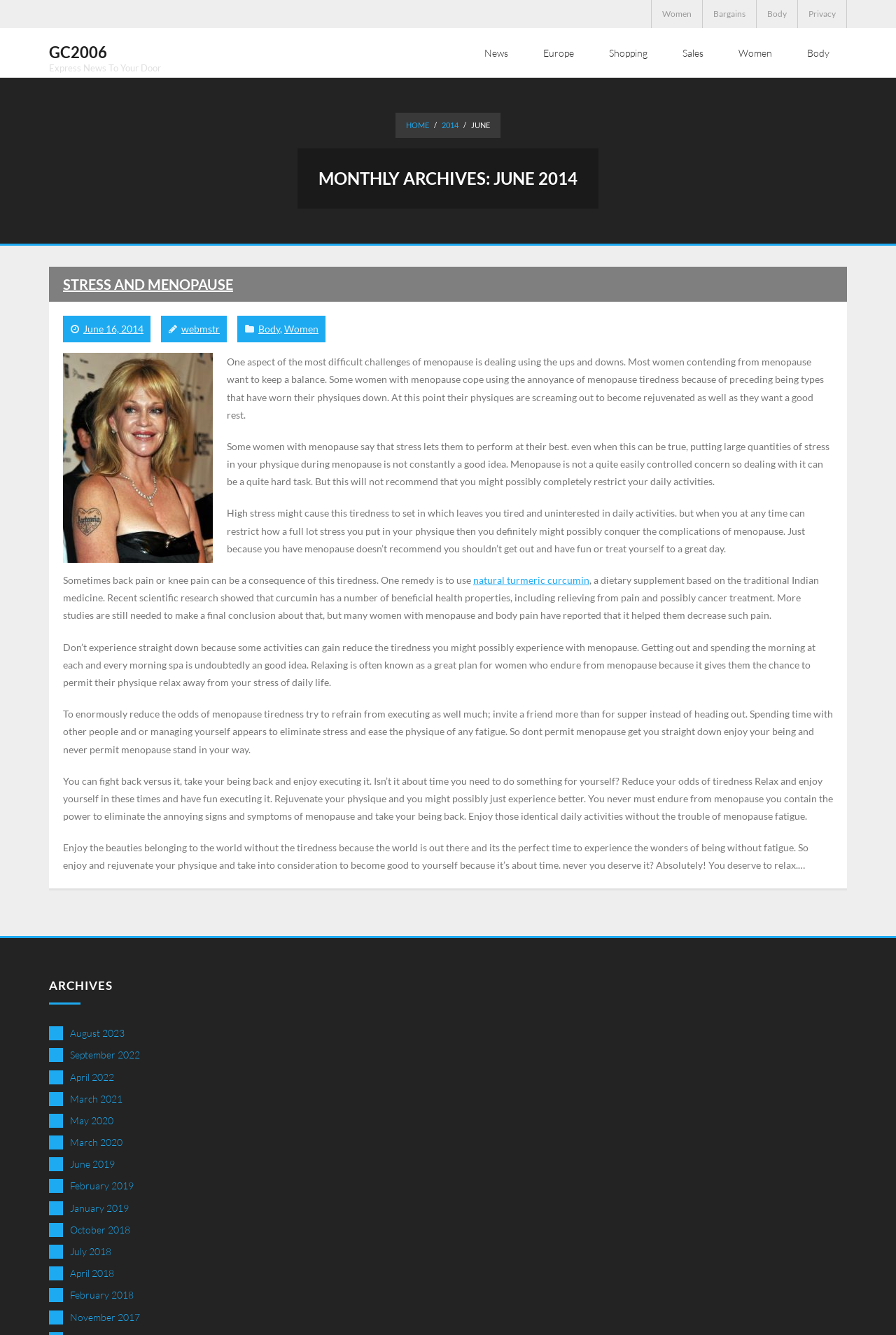Indicate the bounding box coordinates of the clickable region to achieve the following instruction: "Visit 'GC2006 Express News To Your Door'."

[0.055, 0.031, 0.18, 0.054]